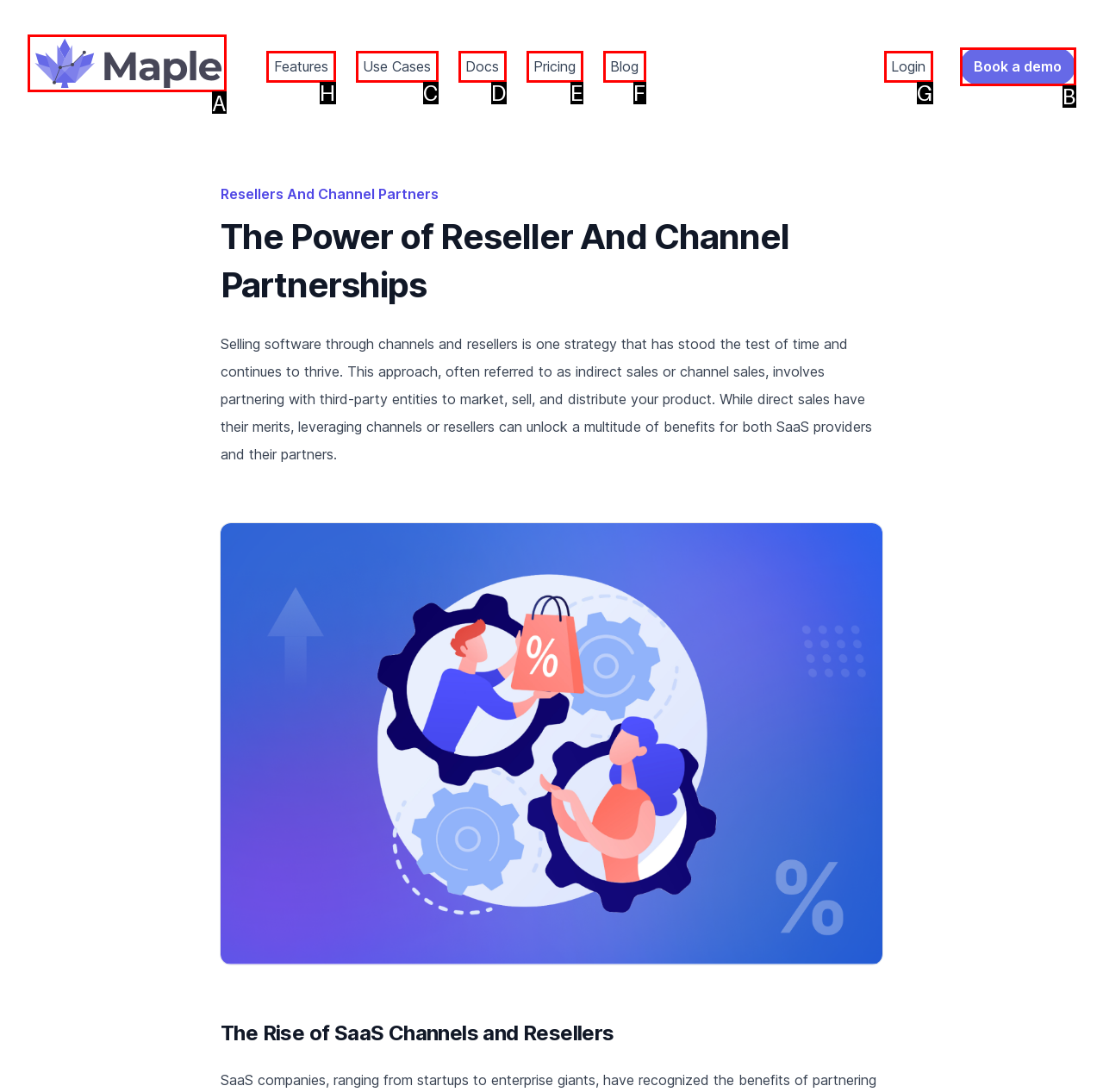Indicate which HTML element you need to click to complete the task: learn about features. Provide the letter of the selected option directly.

H